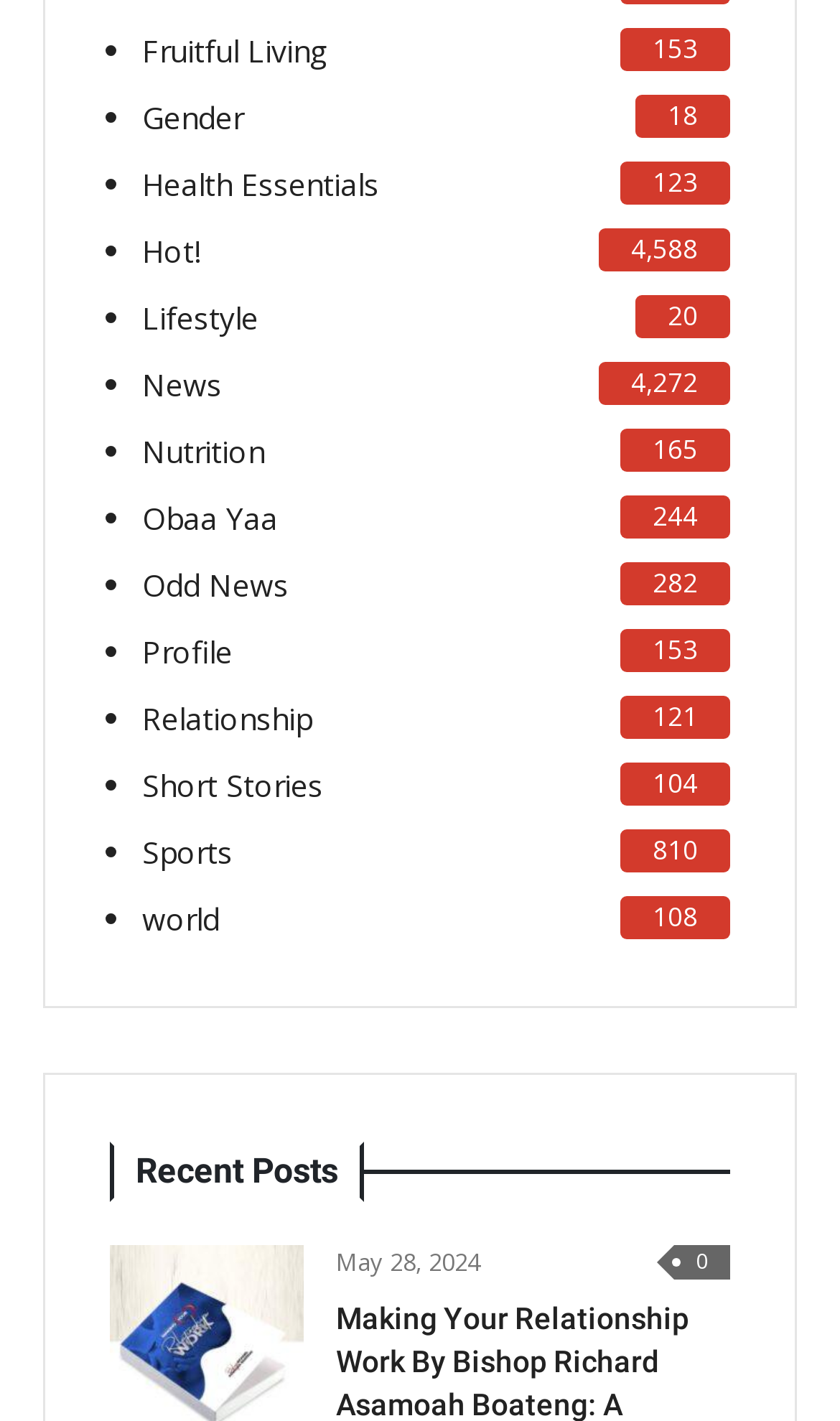Can you specify the bounding box coordinates of the area that needs to be clicked to fulfill the following instruction: "Read Recent Posts"?

[0.131, 0.884, 0.869, 0.928]